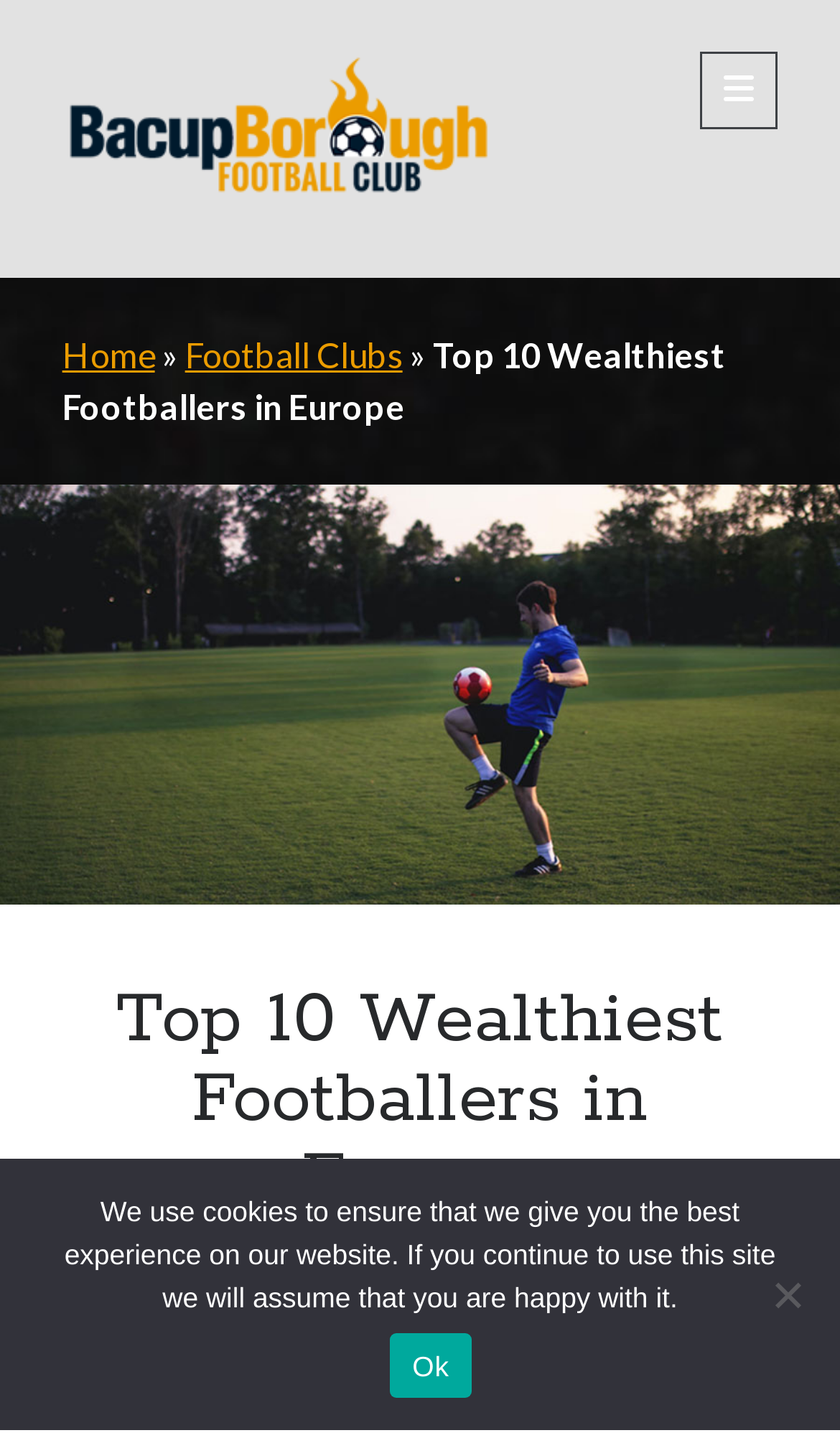Based on the element description Football Clubs, identify the bounding box coordinates for the UI element. The coordinates should be in the format (top-left x, top-left y, bottom-right x, bottom-right y) and within the 0 to 1 range.

[0.22, 0.233, 0.479, 0.261]